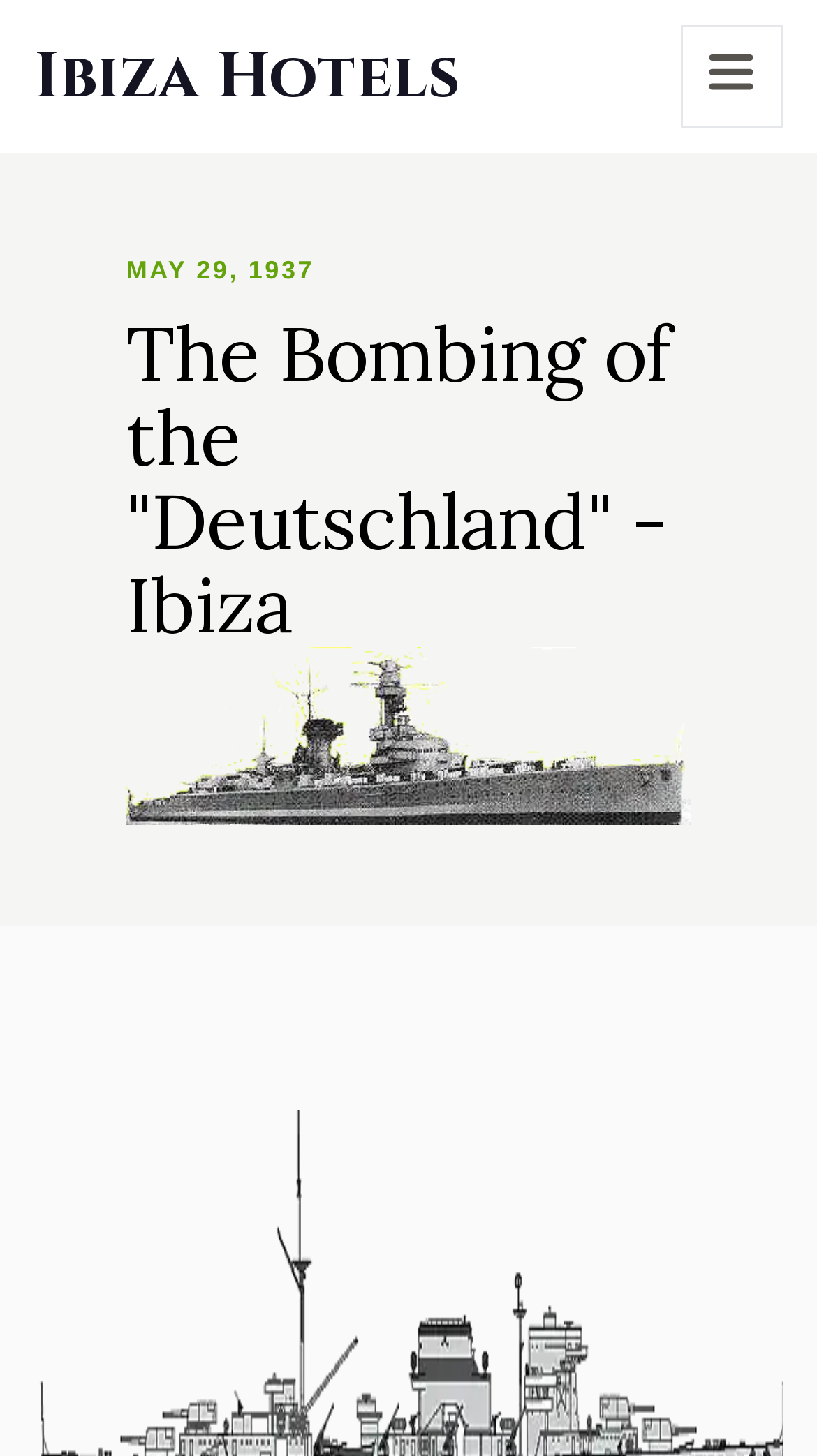Find and provide the bounding box coordinates for the UI element described with: "Ibiza Hotels".

[0.042, 0.024, 0.562, 0.081]